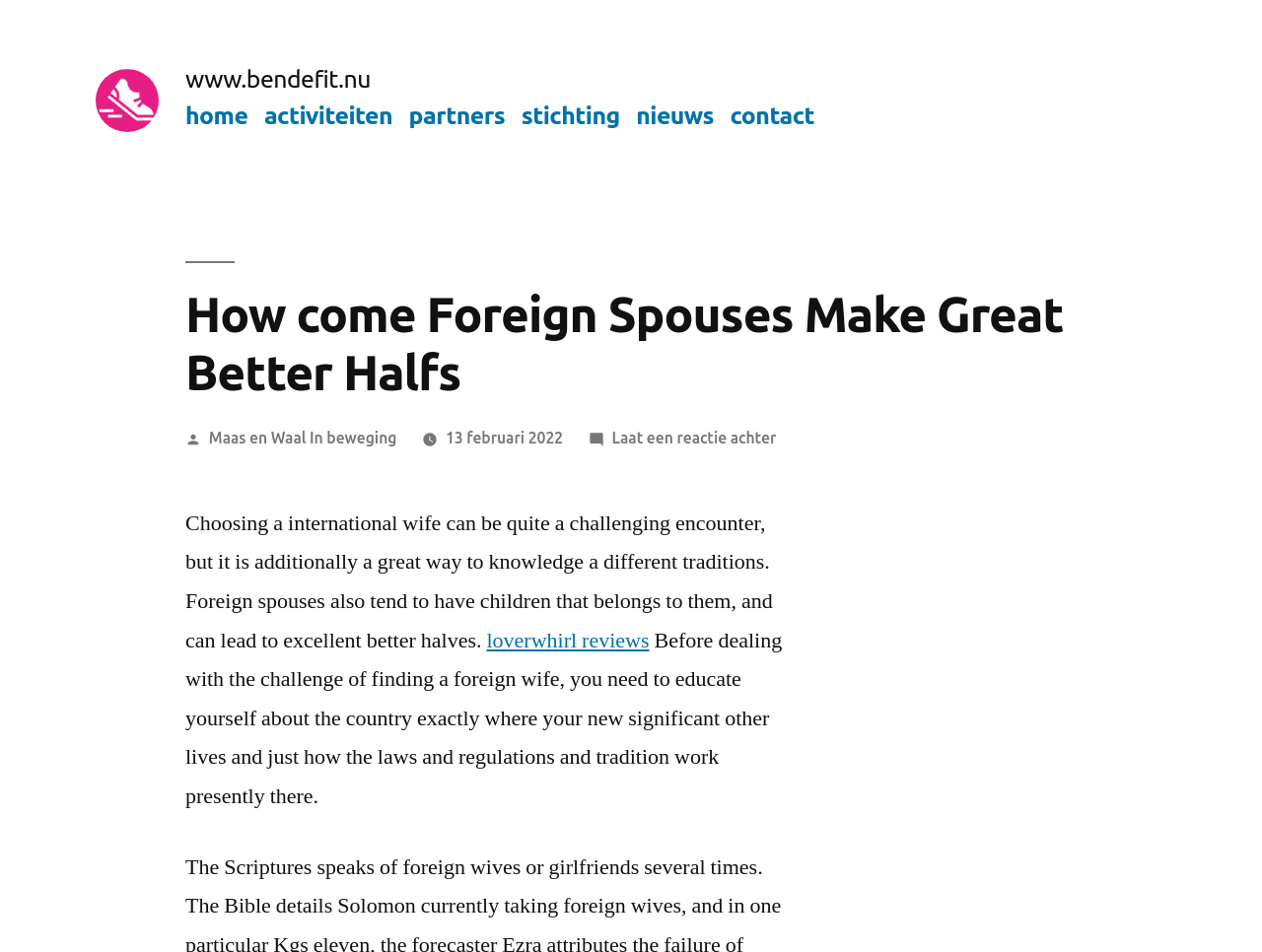What is the date of the article?
Based on the visual details in the image, please answer the question thoroughly.

The date of the article can be found in the link element with the text '13 februari 2022' which appears below the heading.